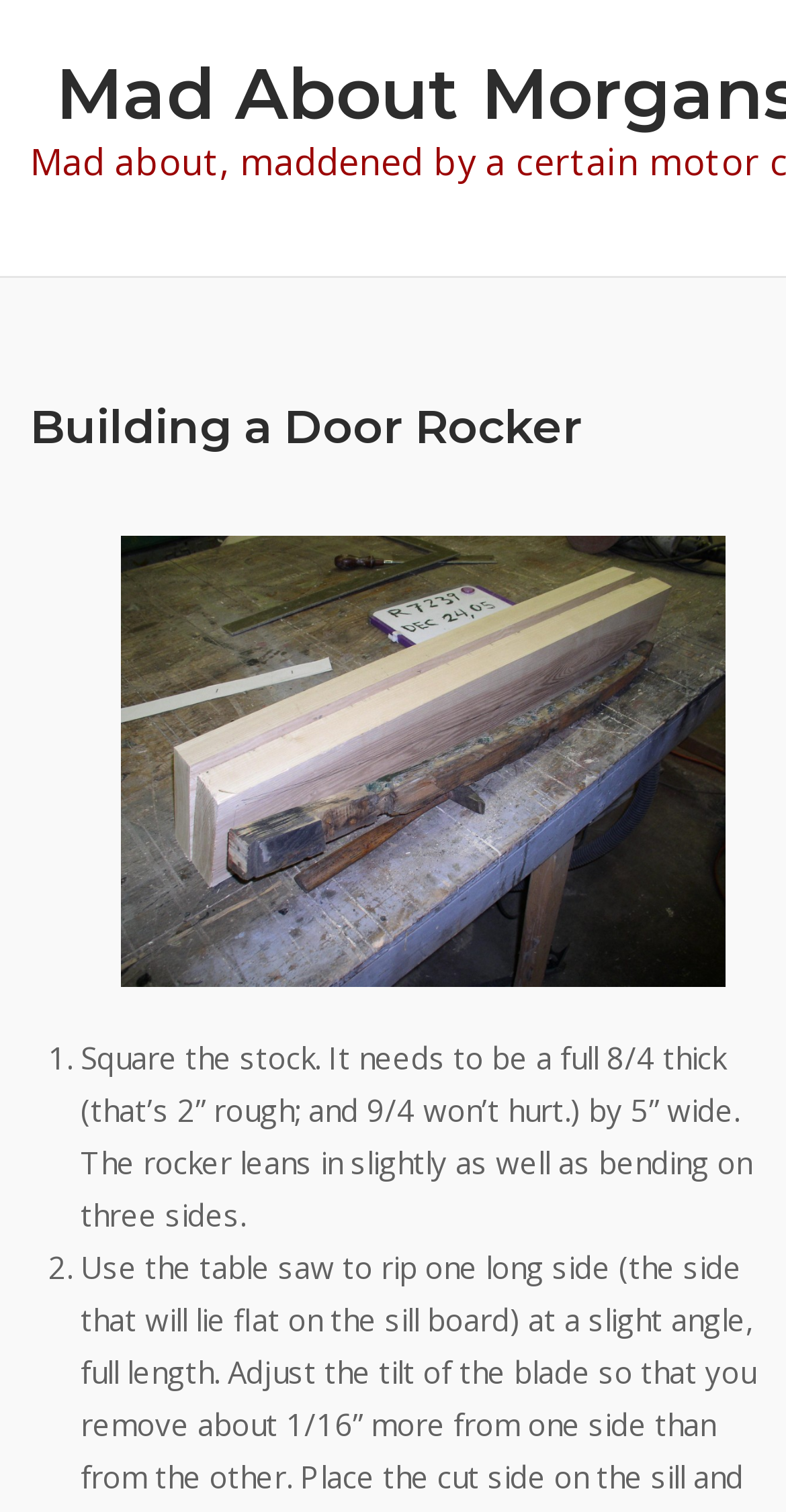Elaborate on the webpage's design and content in a detailed caption.

The webpage is about building a door rocker, specifically on a Morgan car. At the top, there is a header with the title "Building a Door Rocker" in a prominent position, taking up most of the width of the page. 

Below the header, there is a list of steps or instructions, indicated by numbered list markers. The first step is marked with "1." and is positioned on the left side of the page. Next to the list marker, there is a link labeled "dr_1" that takes up most of the width of the page. This link contains an image, also labeled "dr_1", which is positioned slightly above the link text. 

To the right of the list marker and the link, there is a block of text that provides detailed instructions for the first step, which involves squaring the stock to a specific thickness and width. The text is positioned below the image and link.

Further down the page, there is a second list marker labeled "2.", positioned below the first step's text.